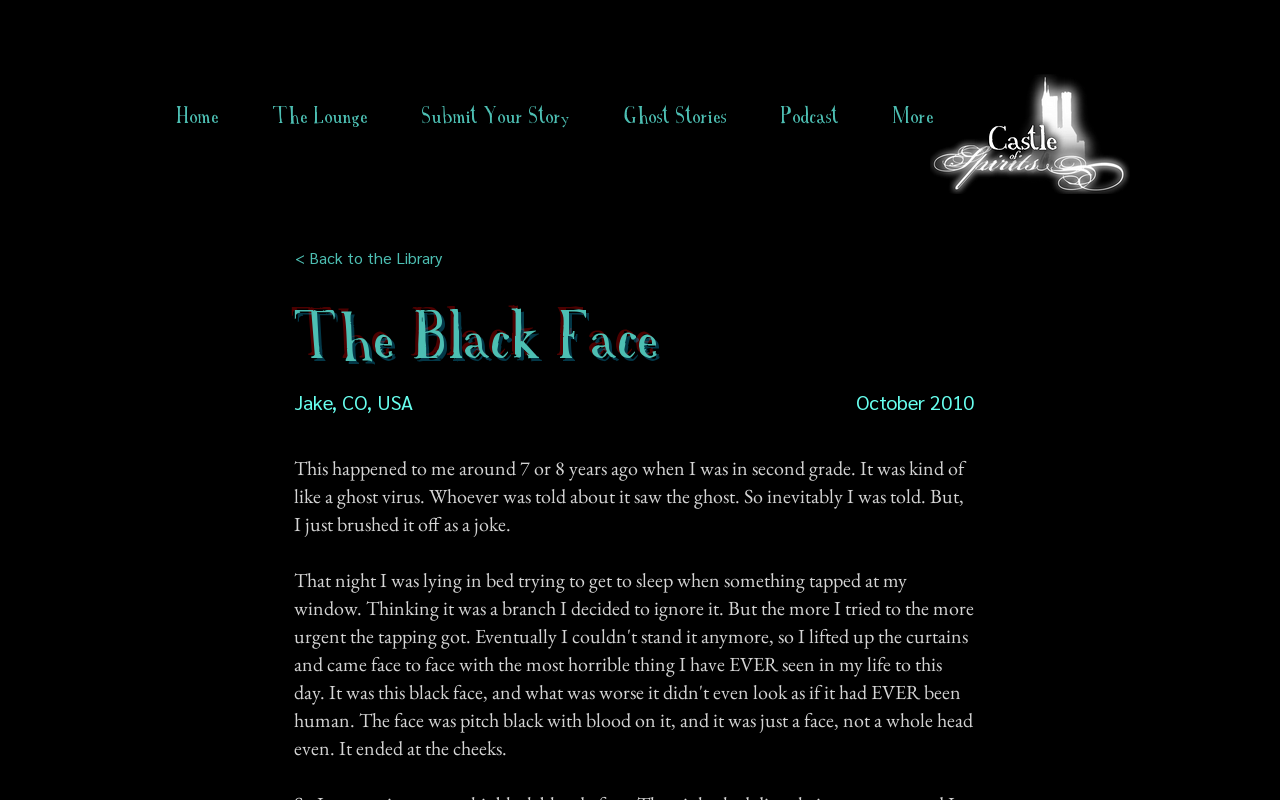Write an extensive caption that covers every aspect of the webpage.

The webpage is about a real ghost story titled "The Black Face" from Castle of Spirits. At the top left, there is a logo of the website featuring a glowing castle silhouette. Next to the logo, there is a navigation menu with links to "Home", "The Lounge", "Submit Your Story", "Ghost Stories", "Podcast", and "More". 

Below the navigation menu, there is a link to go back to the library. The main content of the webpage is a story titled "The Black Face" with a subtitle "Jake, CO, USA" and a date "October 2010". The story begins with a paragraph describing a ghost virus that spreads when someone is told about it. The narrator, who was in second grade at the time, was told about the ghost but initially dismissed it as a joke.